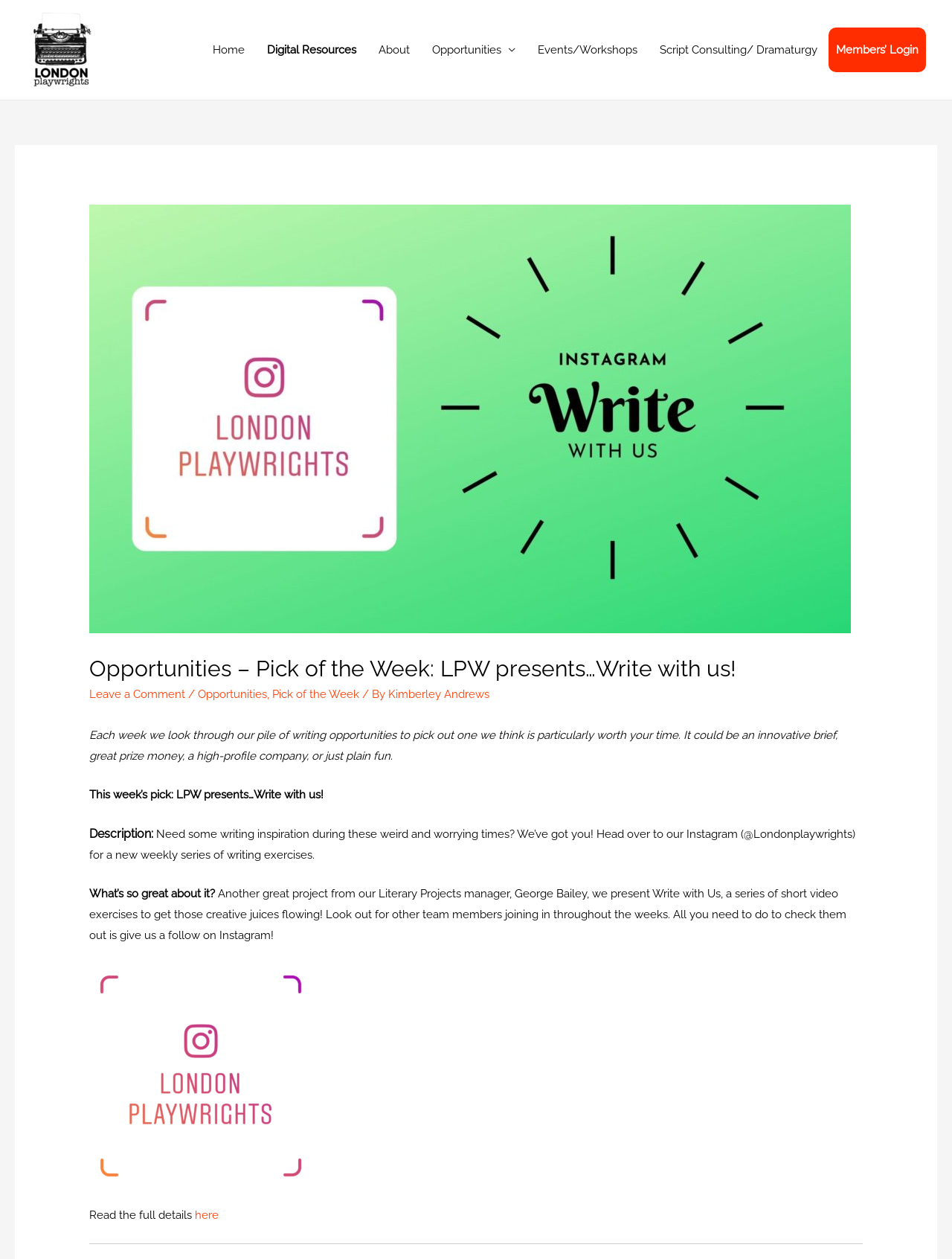What is the text of the webpage's headline?

Opportunities – Pick of the Week: LPW presents…Write with us!